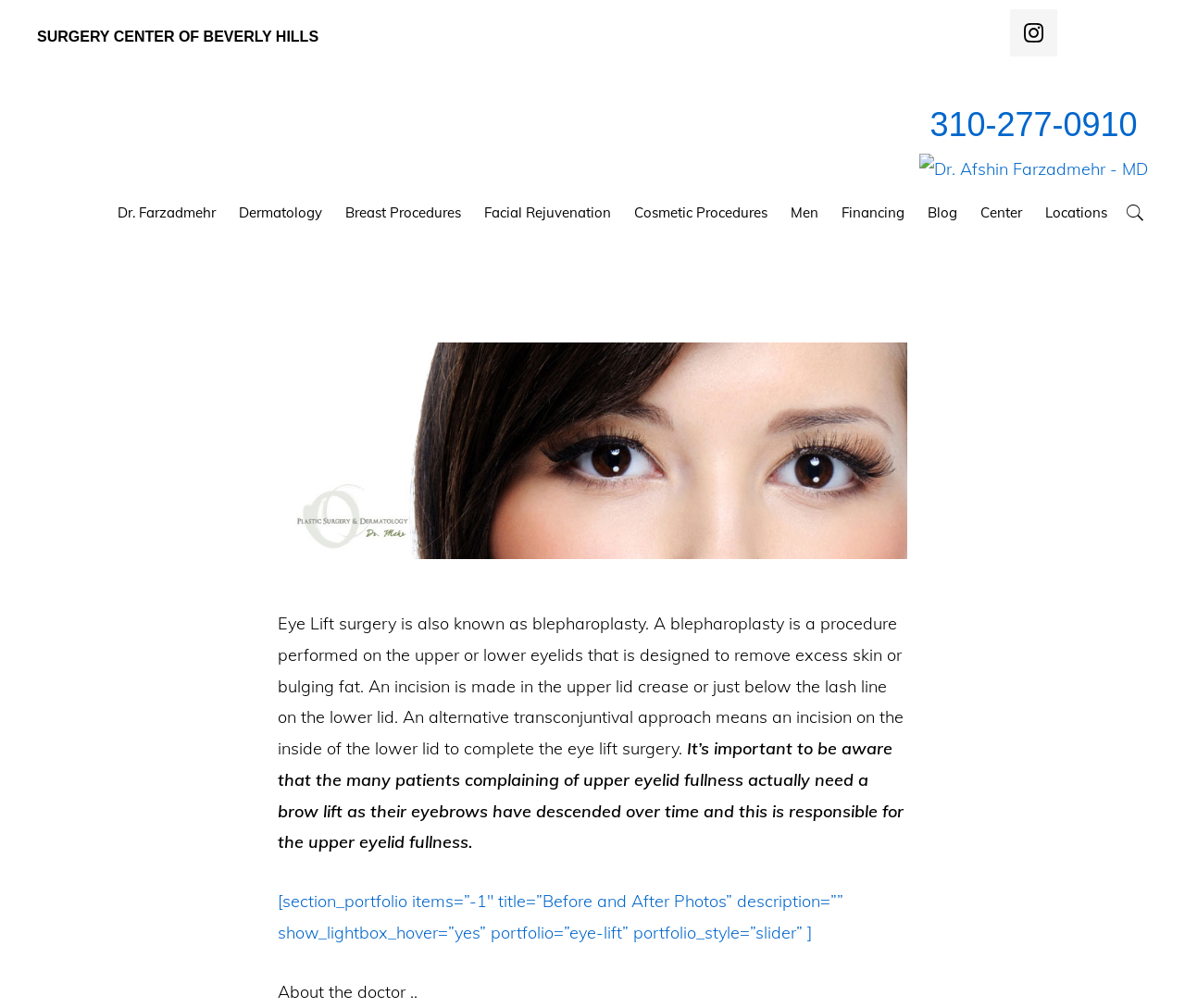Indicate the bounding box coordinates of the element that needs to be clicked to satisfy the following instruction: "Navigate to the 'Facial Rejuvenation' page". The coordinates should be four float numbers between 0 and 1, i.e., [left, top, right, bottom].

[0.401, 0.185, 0.523, 0.236]